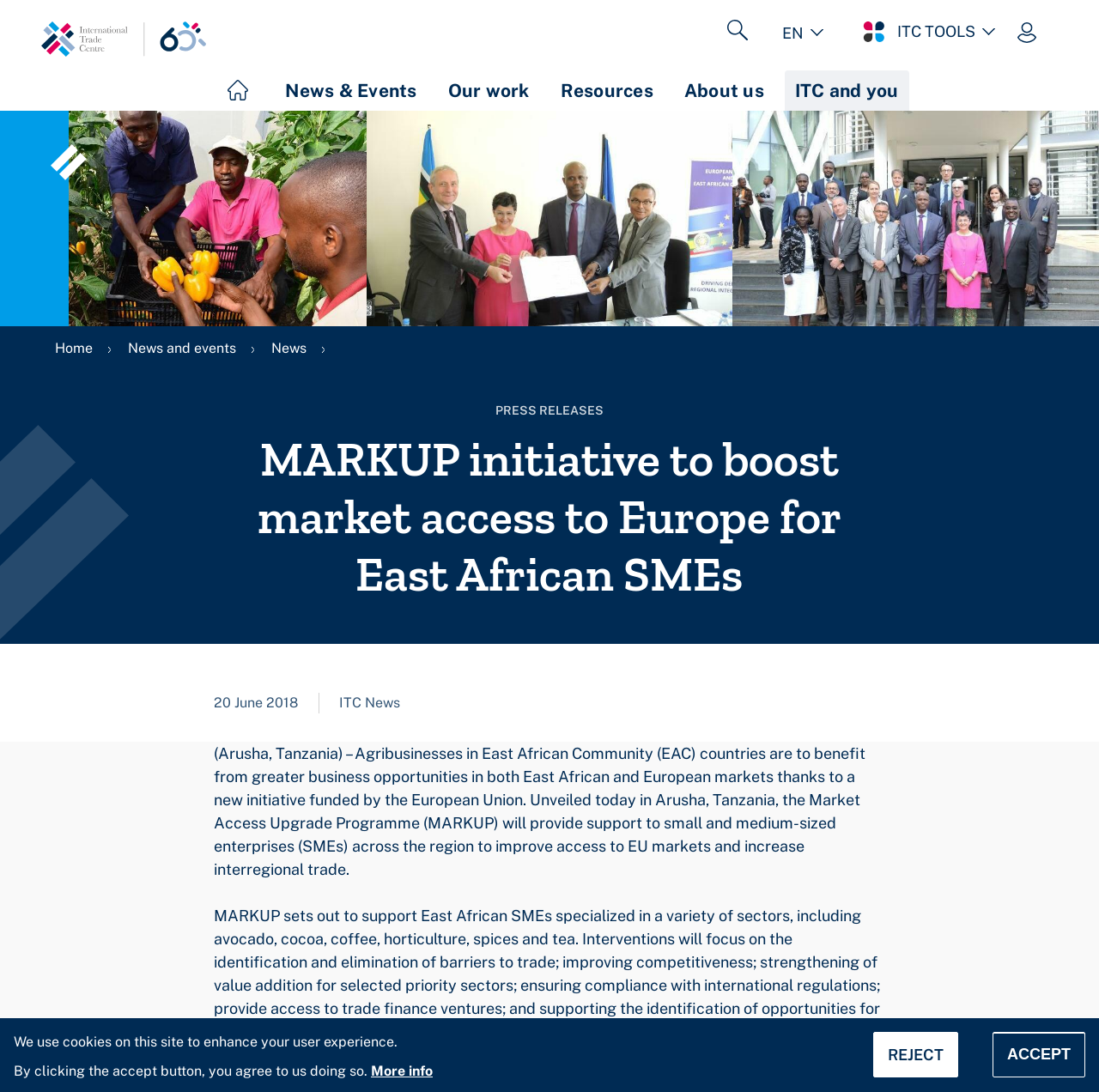Answer the question below using just one word or a short phrase: 
What is the language of the webpage?

EN